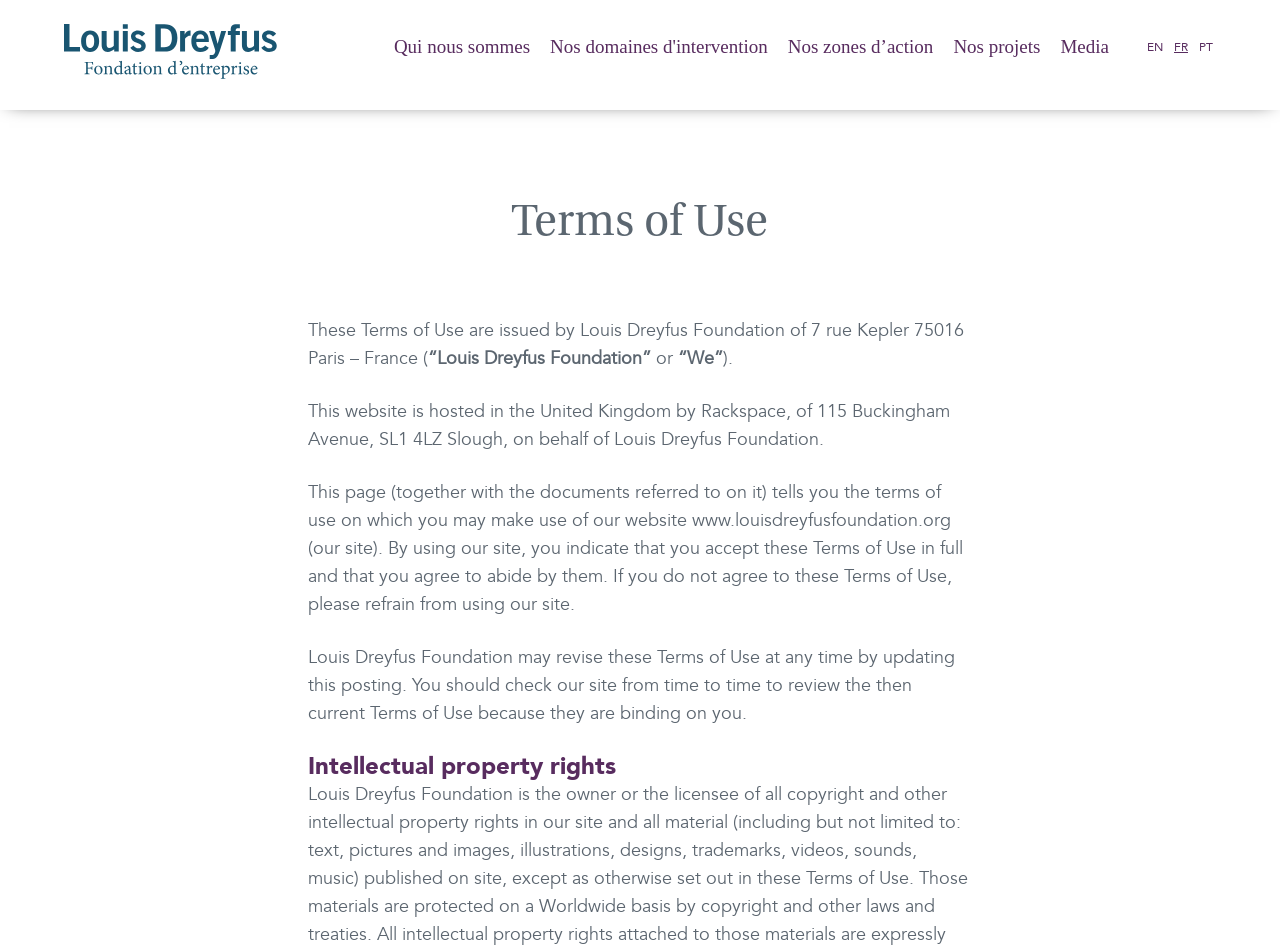Please determine the bounding box coordinates of the area that needs to be clicked to complete this task: 'Switch to English version'. The coordinates must be four float numbers between 0 and 1, formatted as [left, top, right, bottom].

[0.894, 0.038, 0.911, 0.061]